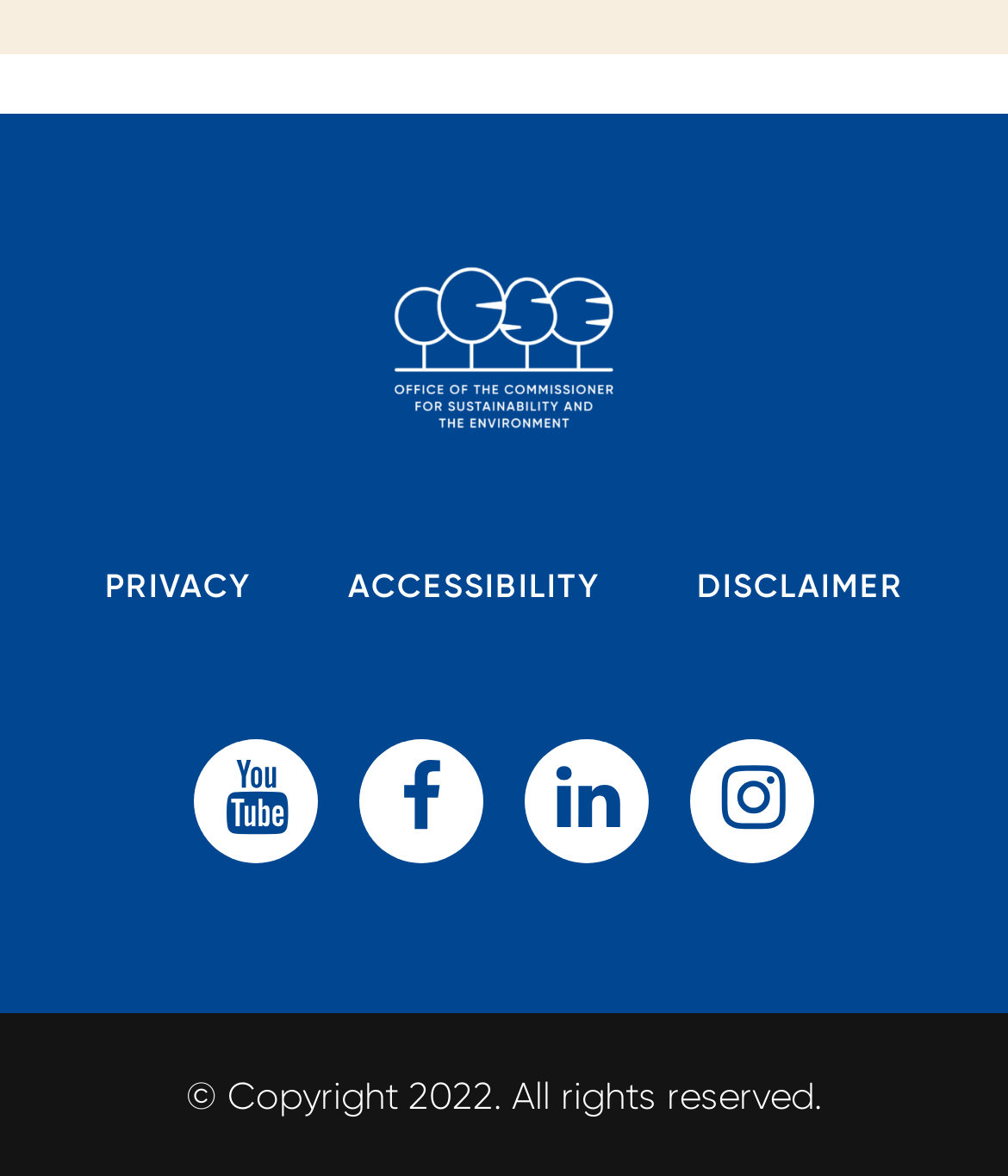Can you specify the bounding box coordinates for the region that should be clicked to fulfill this instruction: "Go to the ACCESSIBILITY page".

[0.304, 0.443, 0.637, 0.552]